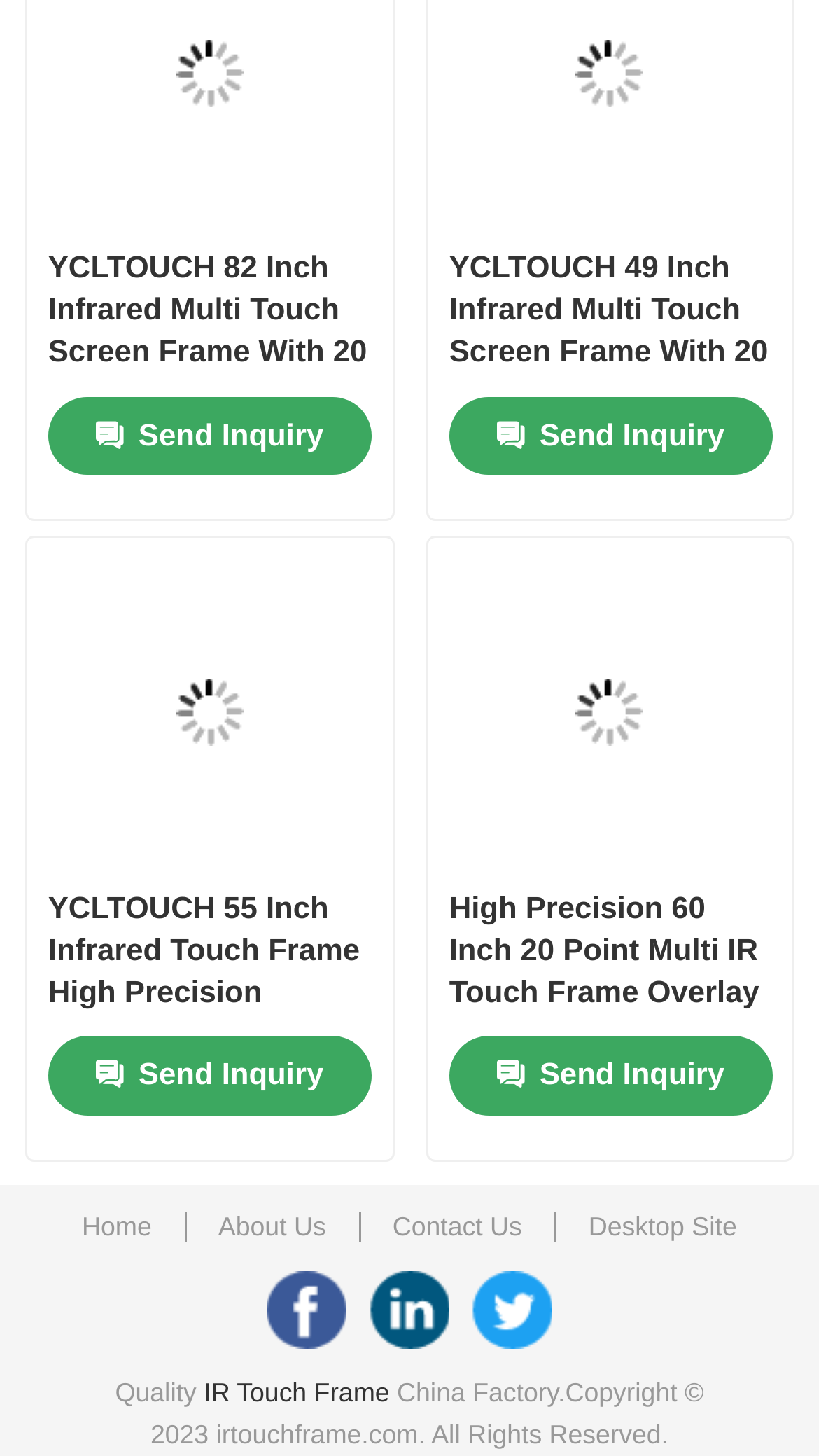Please find the bounding box coordinates for the clickable element needed to perform this instruction: "Go to the 'About Us' page".

[0.08, 0.187, 0.92, 0.267]